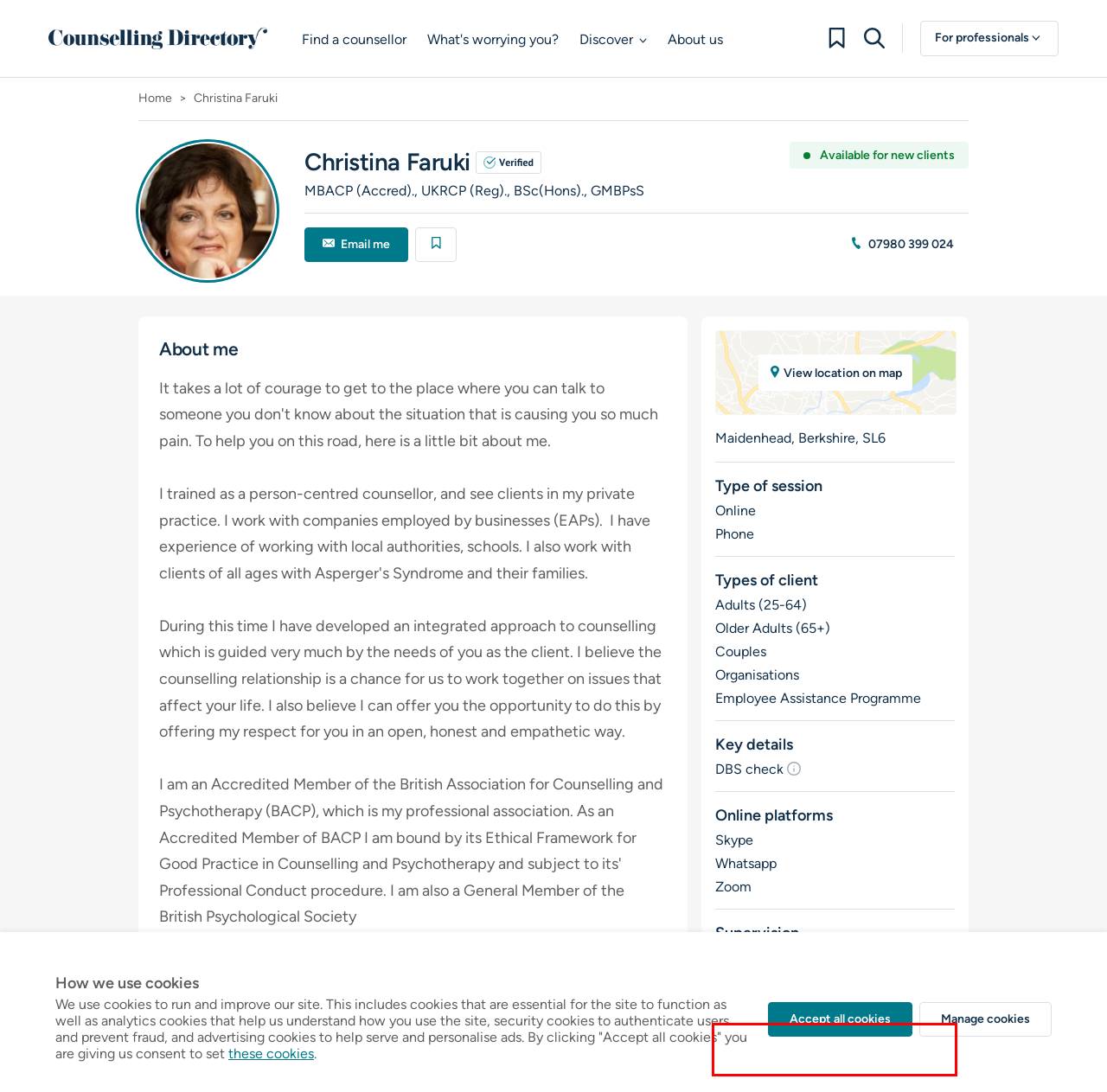You are given a screenshot with a red rectangle. Identify and extract the text within this red bounding box using OCR.

Supervision is a very important part of a counsellor's work, and in the case of sole practitioners is vital for their well being.